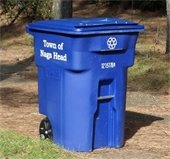Where is the recycling bin situated?
Using the image as a reference, answer with just one word or a short phrase.

Outdoors